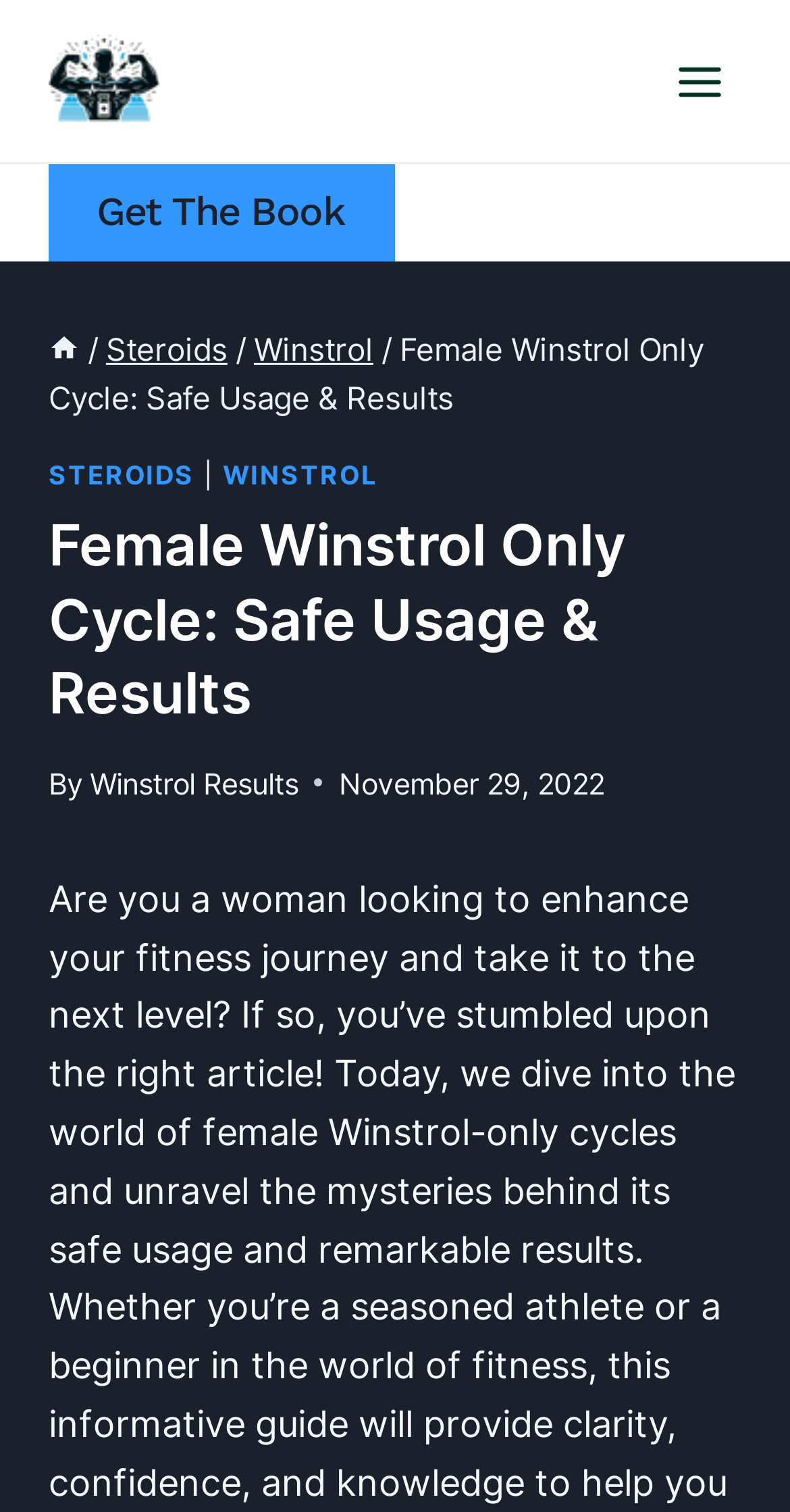Please find and give the text of the main heading on the webpage.

Female Winstrol Only Cycle: Safe Usage & Results